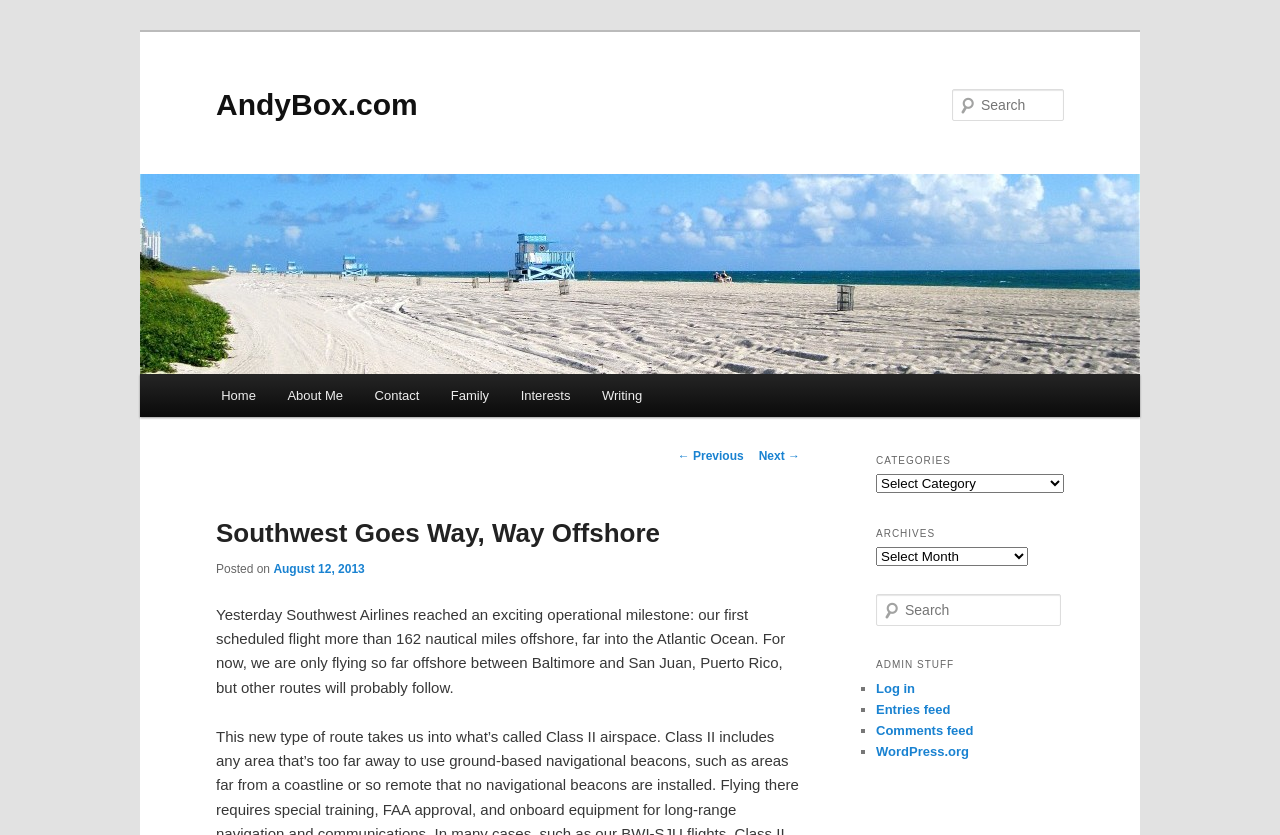Locate the coordinates of the bounding box for the clickable region that fulfills this instruction: "Log in to the website".

[0.684, 0.815, 0.715, 0.833]